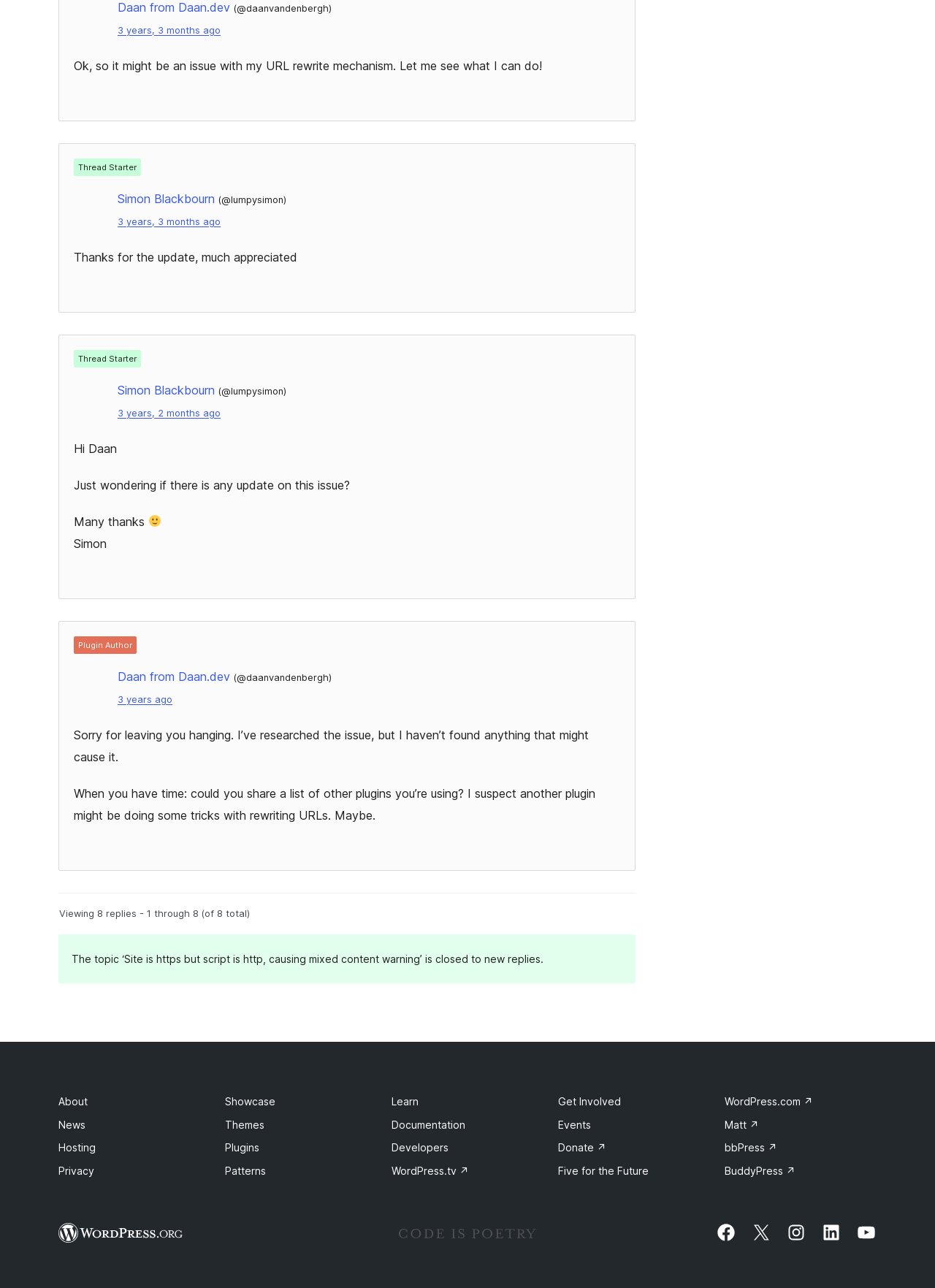Bounding box coordinates should be in the format (top-left x, top-left y, bottom-right x, bottom-right y) and all values should be floating point numbers between 0 and 1. Determine the bounding box coordinate for the UI element described as: 3 years, 3 months ago

[0.126, 0.168, 0.236, 0.176]